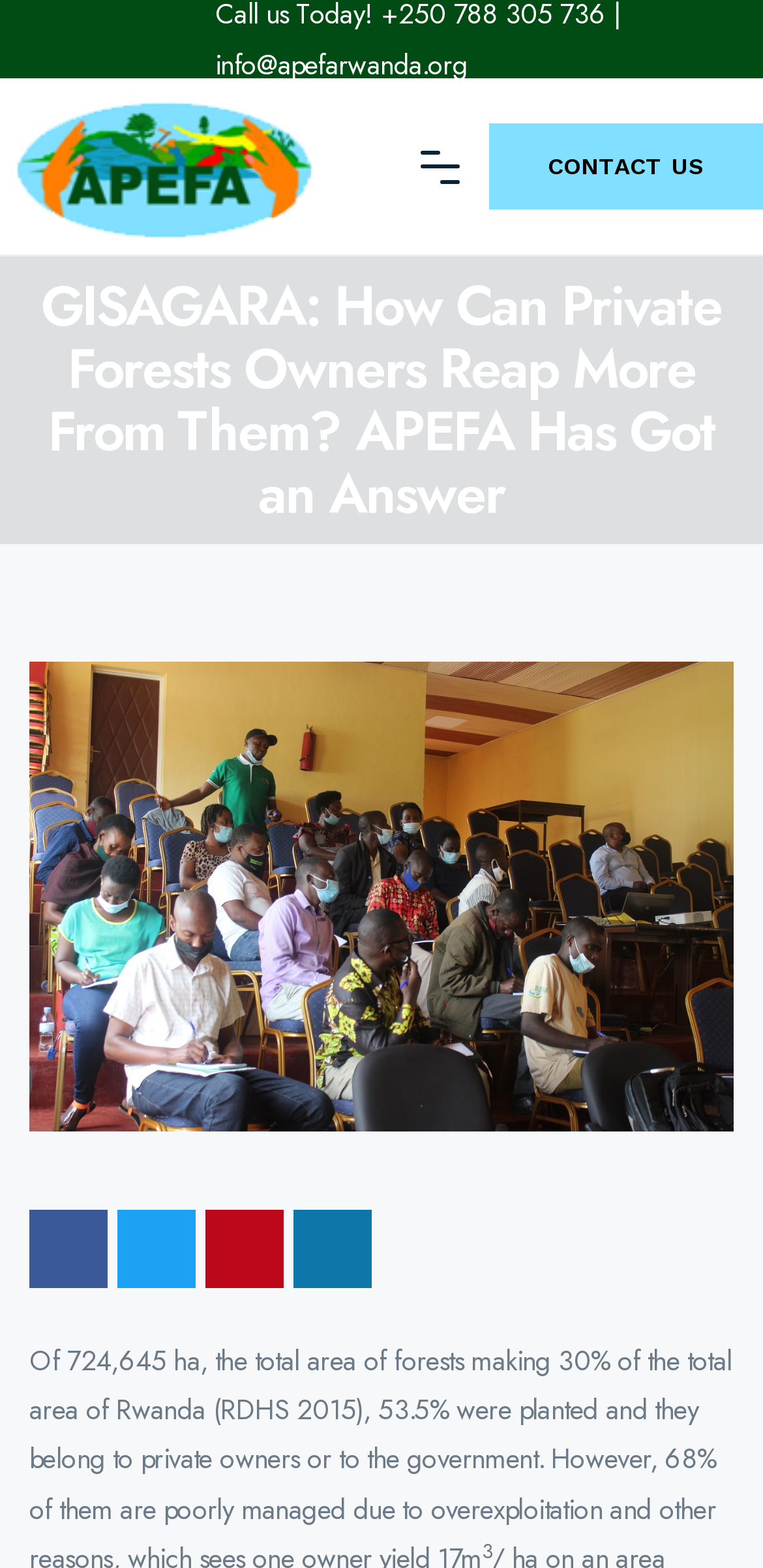Extract the main heading text from the webpage.

GISAGARA: How Can Private Forests Owners Reap More From Them? APEFA Has Got an Answer